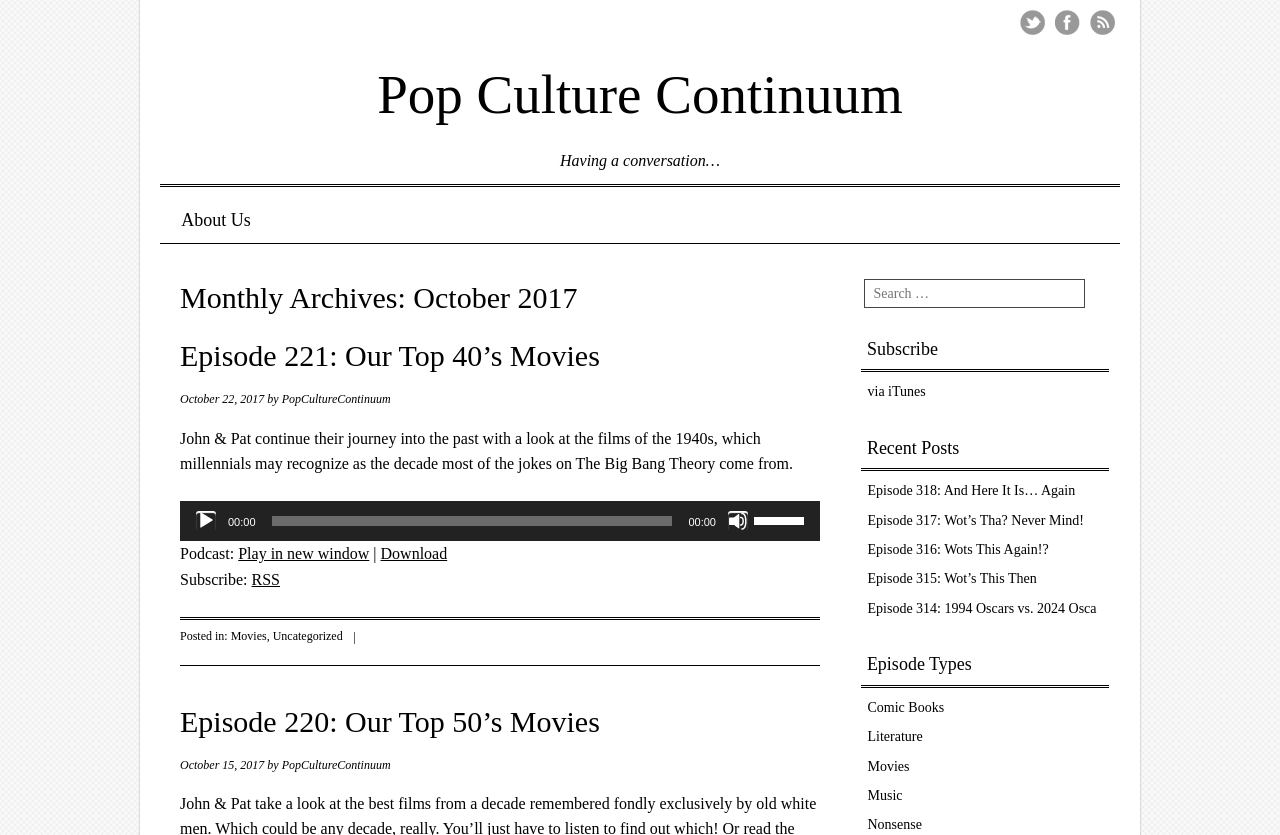Locate the bounding box coordinates of the element you need to click to accomplish the task described by this instruction: "Subscribe via iTunes".

[0.678, 0.46, 0.723, 0.478]